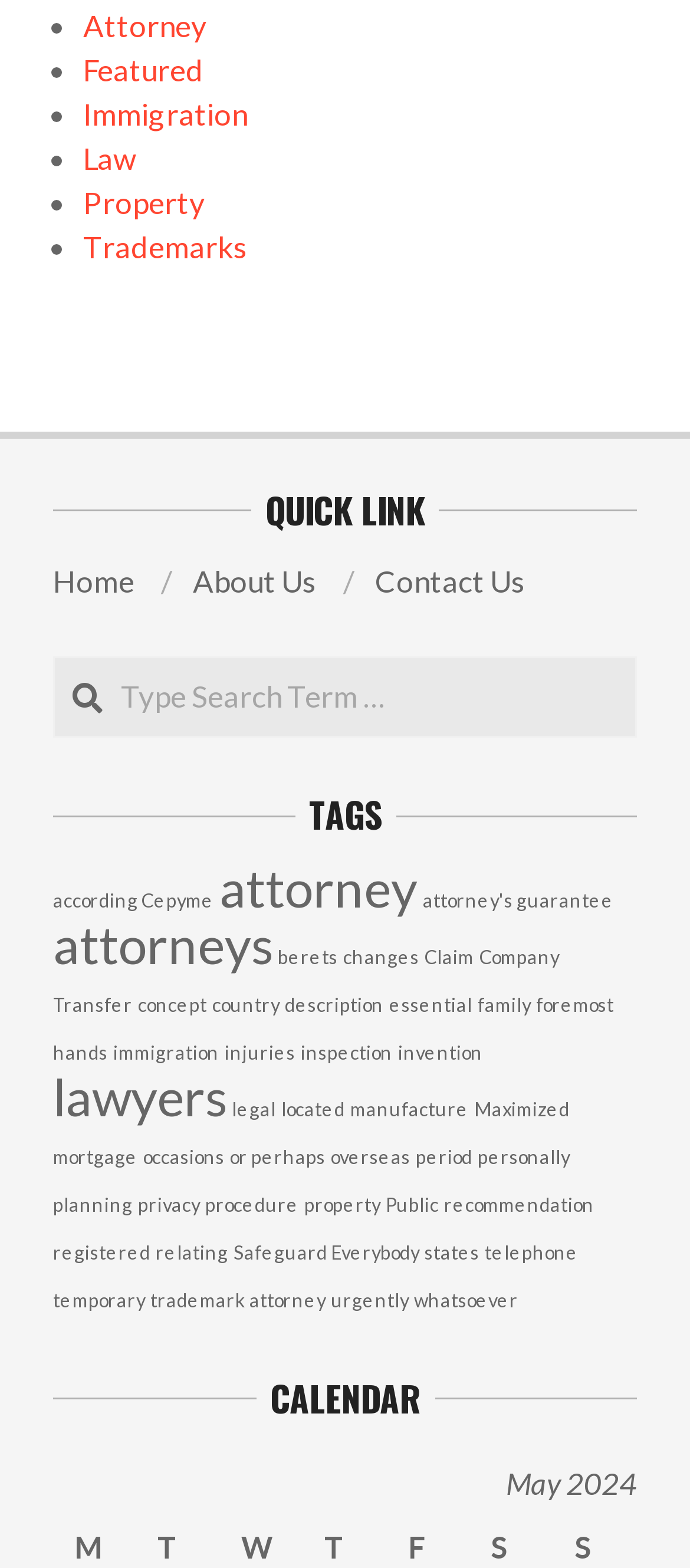Could you locate the bounding box coordinates for the section that should be clicked to accomplish this task: "Click on Trademarks".

[0.121, 0.146, 0.359, 0.17]